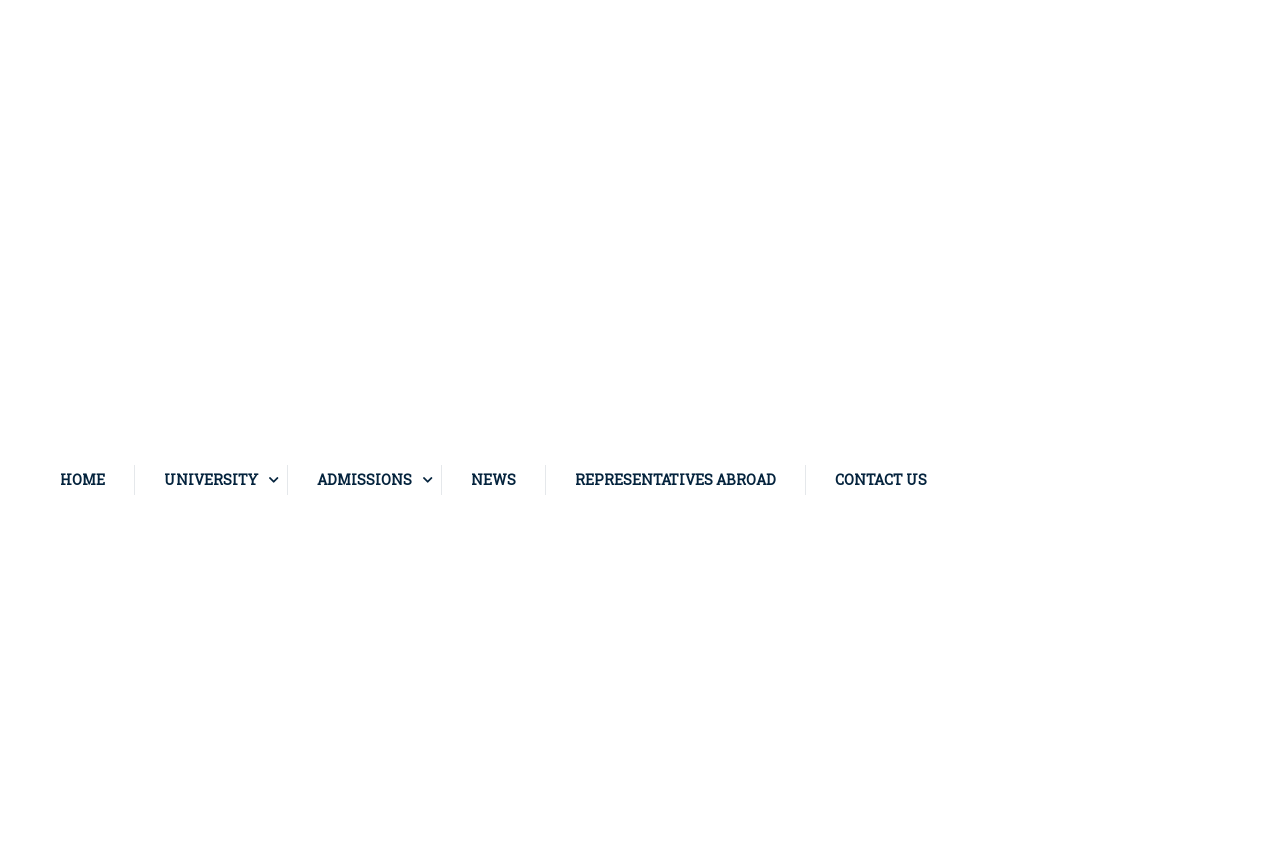Determine the bounding box coordinates of the clickable element to complete this instruction: "Click on June 2023". Provide the coordinates in the format of four float numbers between 0 and 1, [left, top, right, bottom].

None